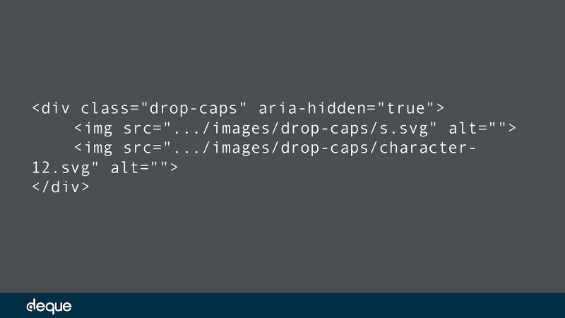Please provide a one-word or short phrase answer to the question:
Why are the `alt` attributes of the image elements empty?

Because they are decorative